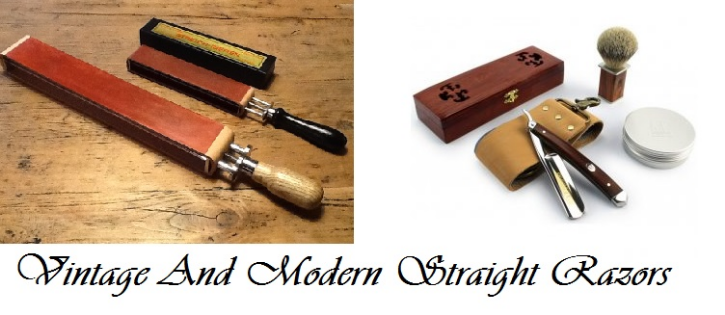What is the difference in design between vintage and modern straight razors?
Your answer should be a single word or phrase derived from the screenshot.

Decorative vs sleek